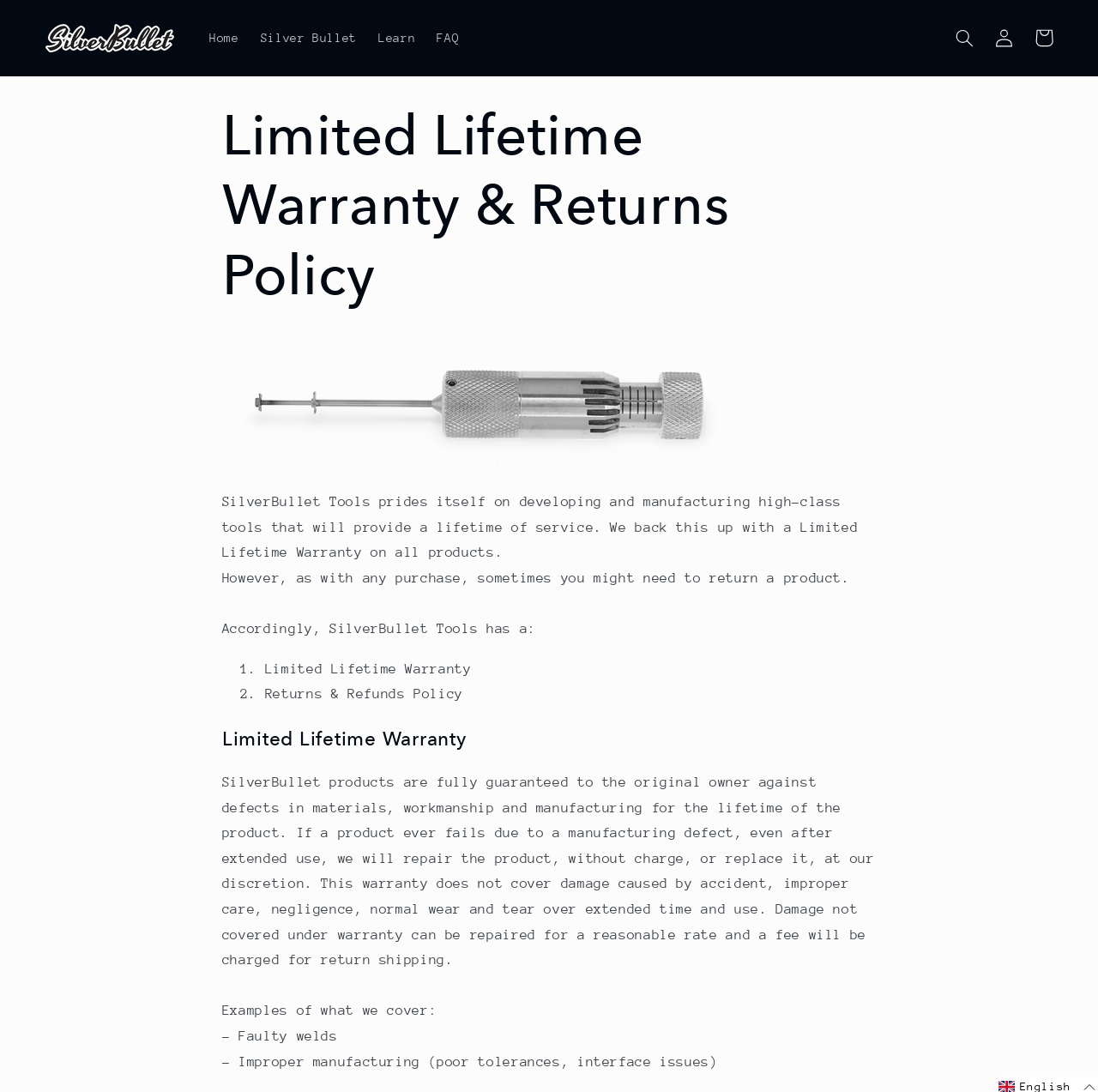Please answer the following question using a single word or phrase: 
What is the name of the company?

Silver Bullet Tools